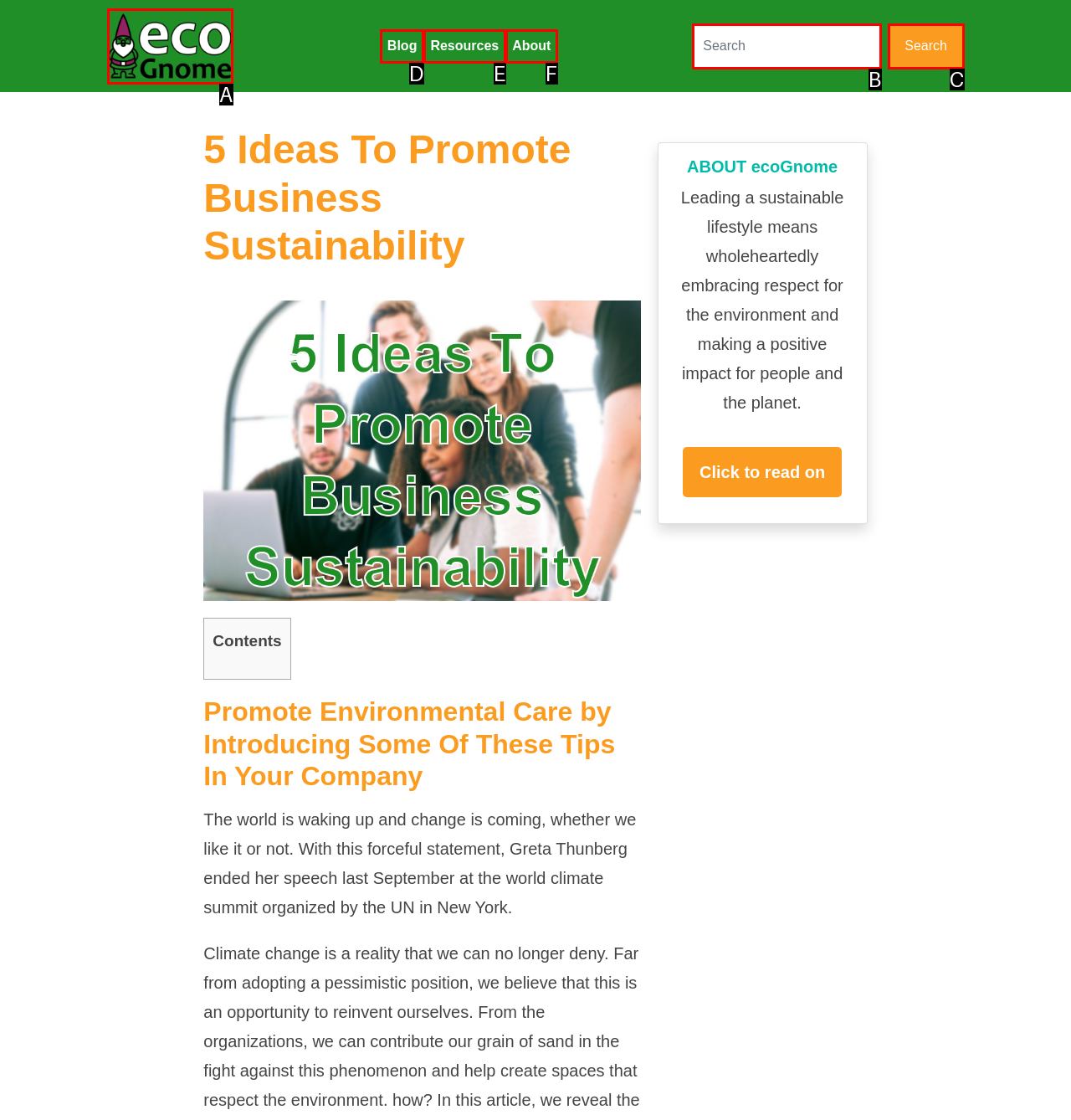Determine the option that best fits the description: parent_node: Blog
Reply with the letter of the correct option directly.

A